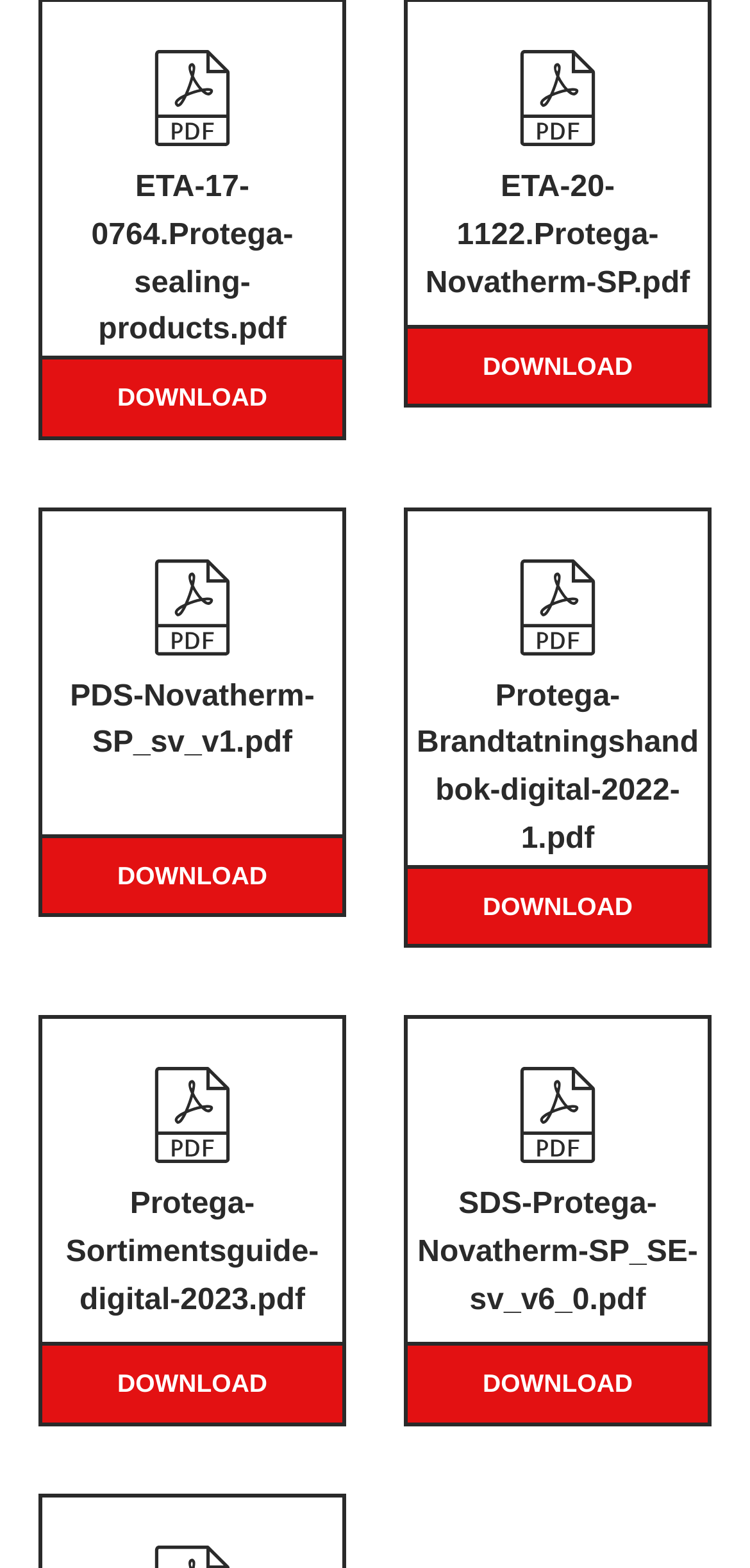Find the bounding box coordinates of the area that needs to be clicked in order to achieve the following instruction: "download ETA-20-1122.Protega-Novatherm-SP.pdf". The coordinates should be specified as four float numbers between 0 and 1, i.e., [left, top, right, bottom].

[0.567, 0.109, 0.92, 0.191]